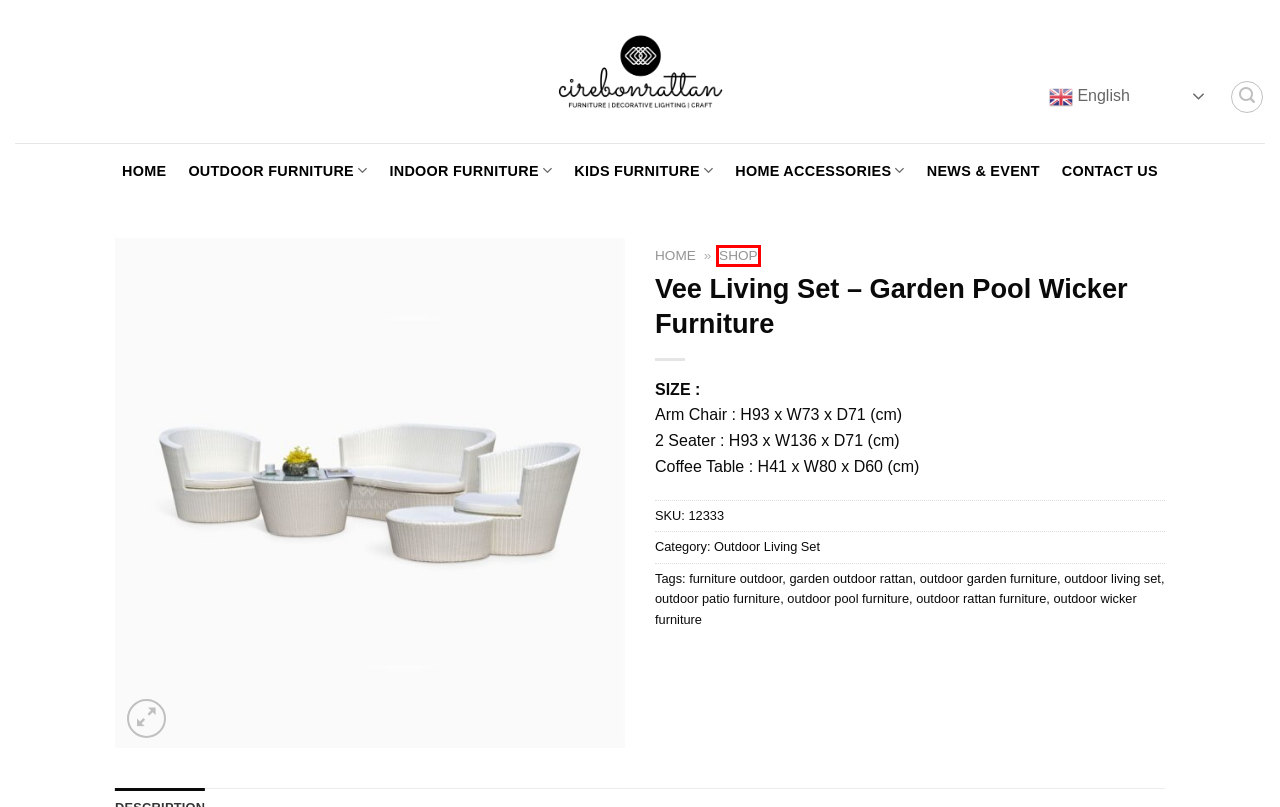You are presented with a screenshot of a webpage that includes a red bounding box around an element. Determine which webpage description best matches the page that results from clicking the element within the red bounding box. Here are the candidates:
A. Shop | Cirebon Rattan Furniture Manufacturer
B. garden outdoor rattan | Cirebon Rattan Furniture Manufacturer
C. outdoor rattan furniture | Cirebon Rattan Furniture Manufacturer
D. outdoor garden furniture | Cirebon Rattan Furniture Manufacturer
E. outdoor living set | Cirebon Rattan Furniture Manufacturer
F. Cirebon Rattan | Rattan Wicker Furniture Manufacture
G. outdoor wicker furniture | Cirebon Rattan Furniture Manufacturer
H. outdoor patio furniture | Cirebon Rattan Furniture Manufacturer

A